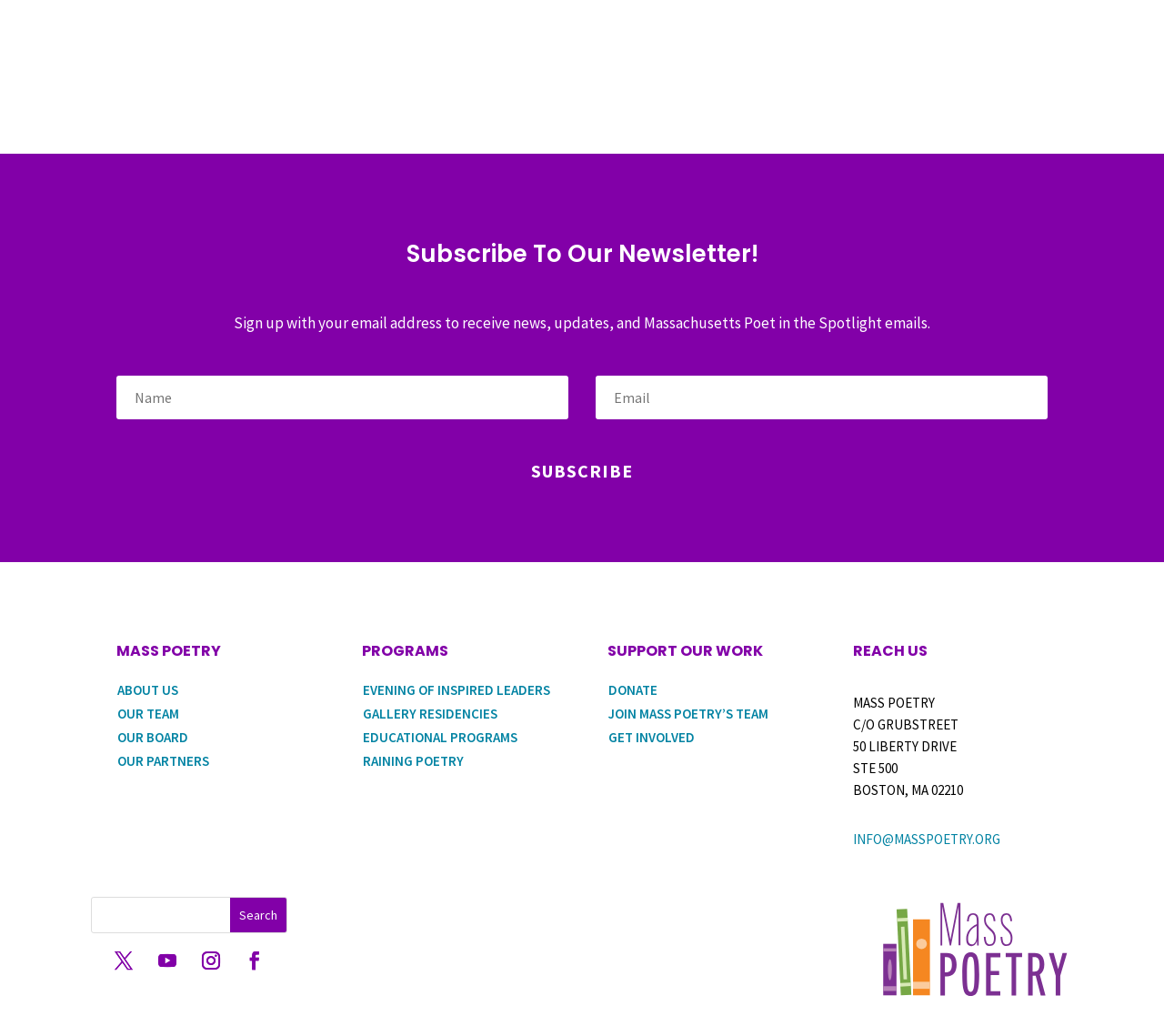Locate the UI element that matches the description Definitions in the webpage screenshot. Return the bounding box coordinates in the format (top-left x, top-left y, bottom-right x, bottom-right y), with values ranging from 0 to 1.

None